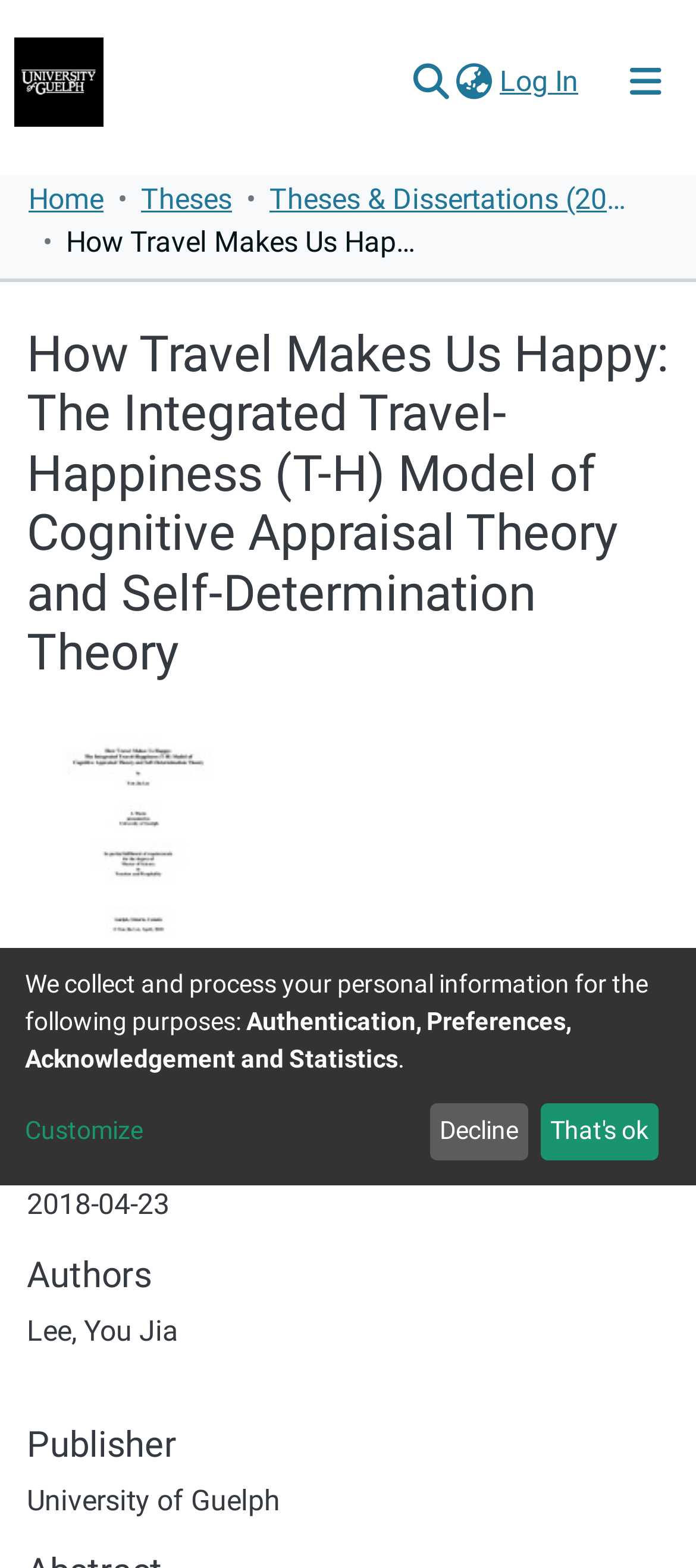Given the description "Home", determine the bounding box of the corresponding UI element.

[0.041, 0.114, 0.149, 0.141]